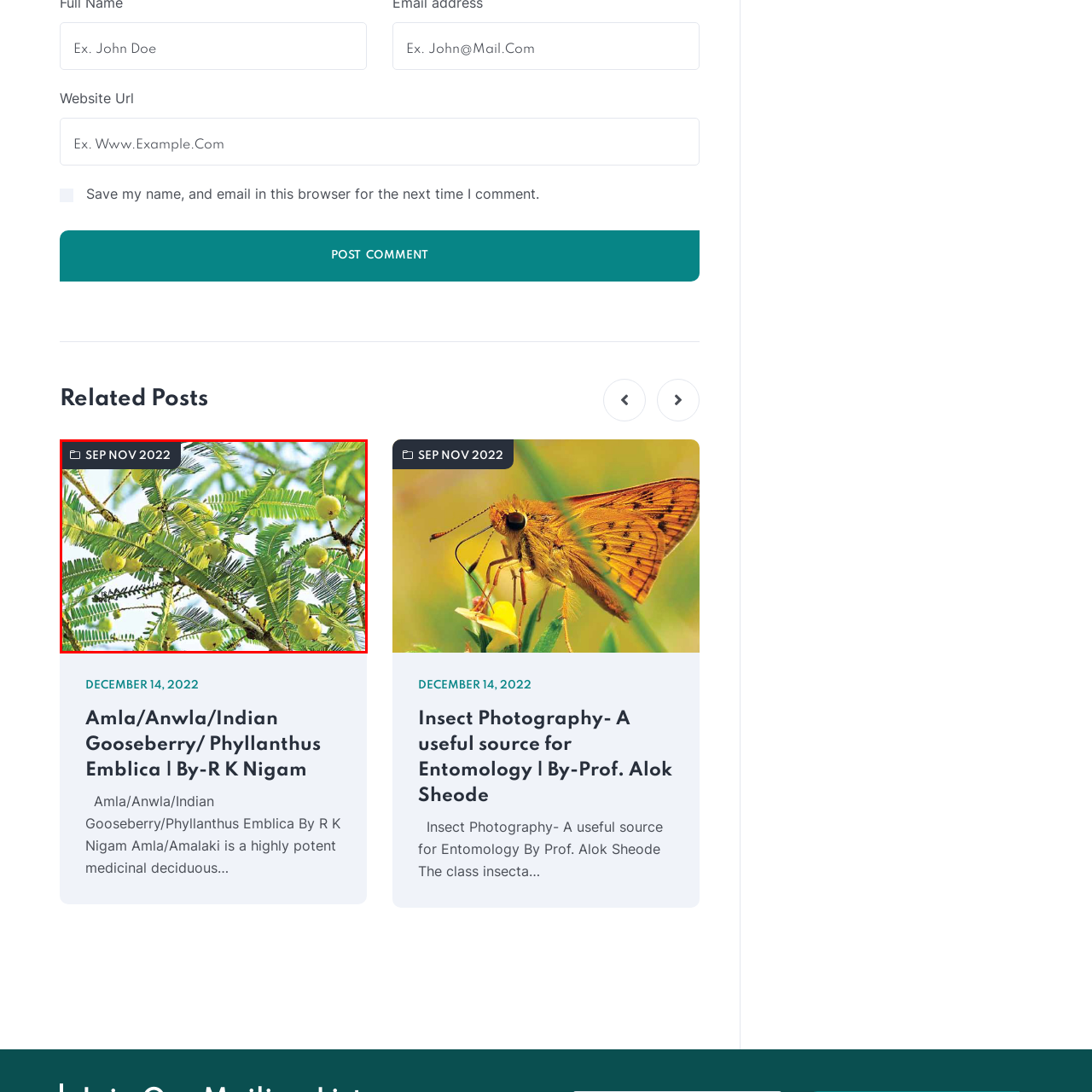Create a detailed narrative of the scene depicted inside the red-outlined image.

The image showcases a lush green tree branch laden with amla, also known as Indian gooseberry (Phyllanthus emblica). The vibrant yellow-green fruits hang amongst the delicate, feathery leaves, highlighting the plant’s rich foliage. This photograph is paired with a date banner indicating "SEP NOV 2022," suggesting its relevance to content or insights from that time period. Amla is renowned for its nutritional and medicinal properties, often celebrated in traditional medicine. The lively, healthy appearance of the tree emphasizes the natural beauty and vitality associated with this versatile fruit.